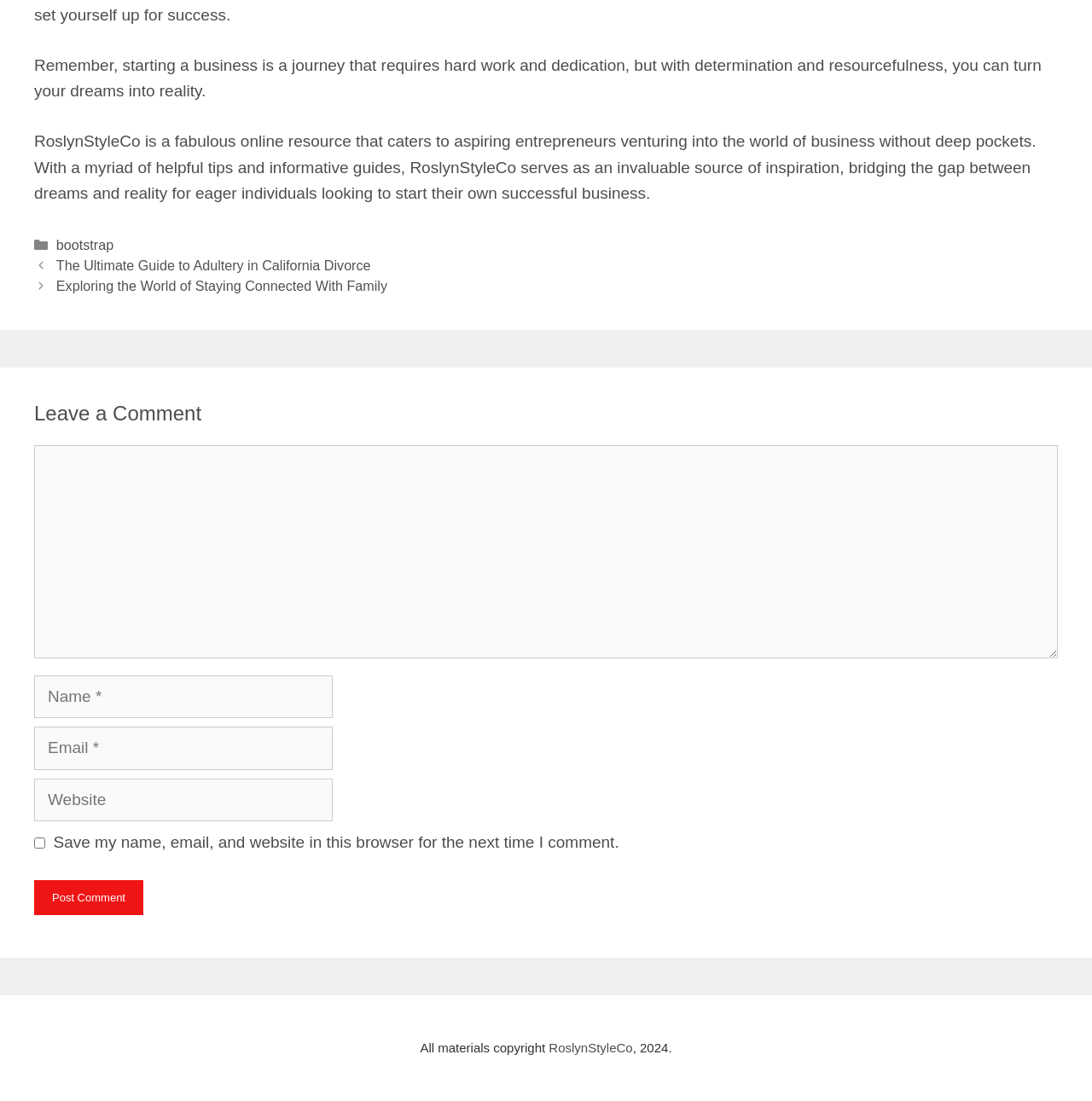Please determine the bounding box coordinates of the element's region to click in order to carry out the following instruction: "Click the 'Posts' navigation". The coordinates should be four float numbers between 0 and 1, i.e., [left, top, right, bottom].

[0.031, 0.232, 0.969, 0.269]